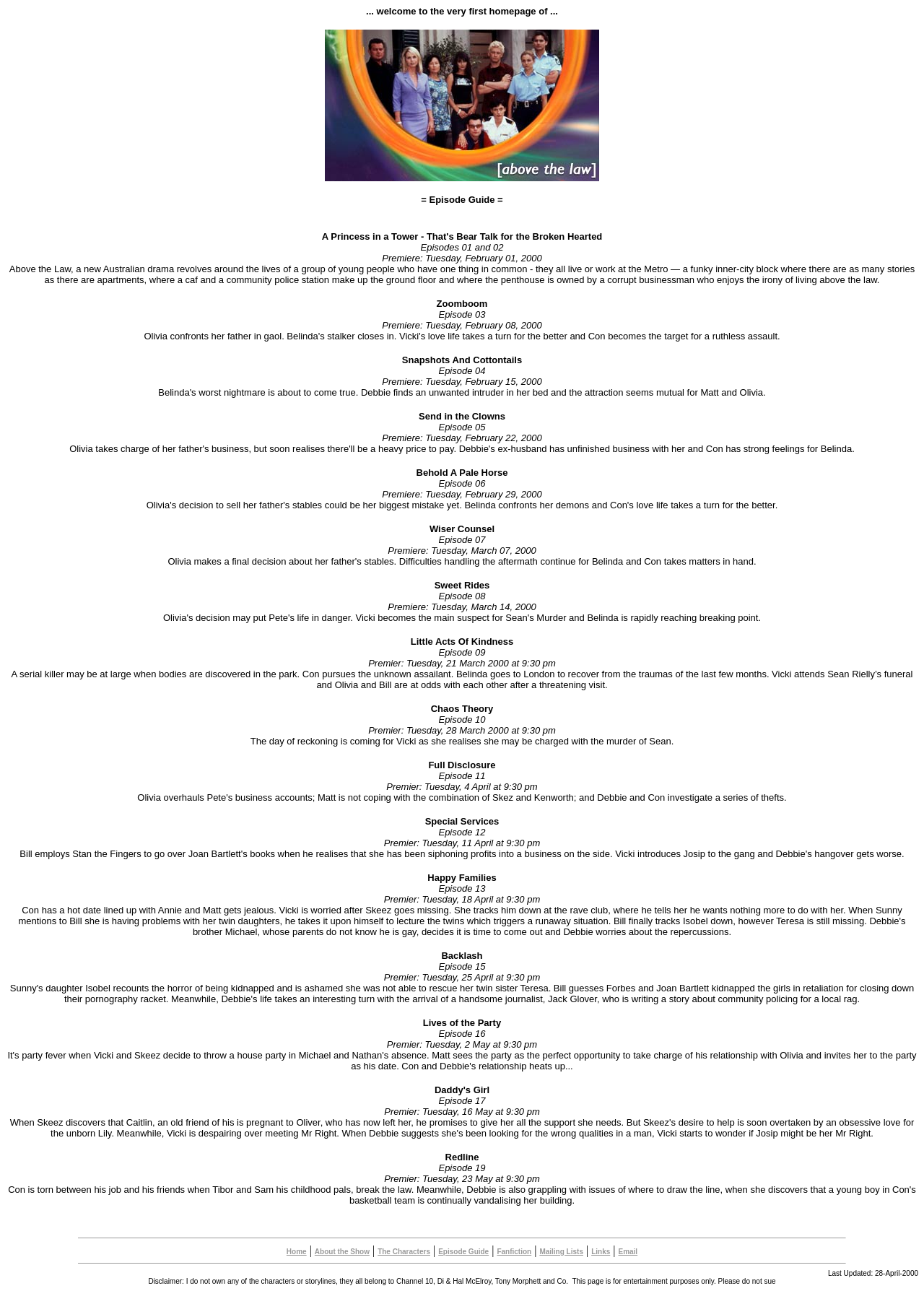Can you identify the bounding box coordinates of the clickable region needed to carry out this instruction: 'View the 'Episode Guide''? The coordinates should be four float numbers within the range of 0 to 1, stated as [left, top, right, bottom].

[0.474, 0.966, 0.529, 0.973]